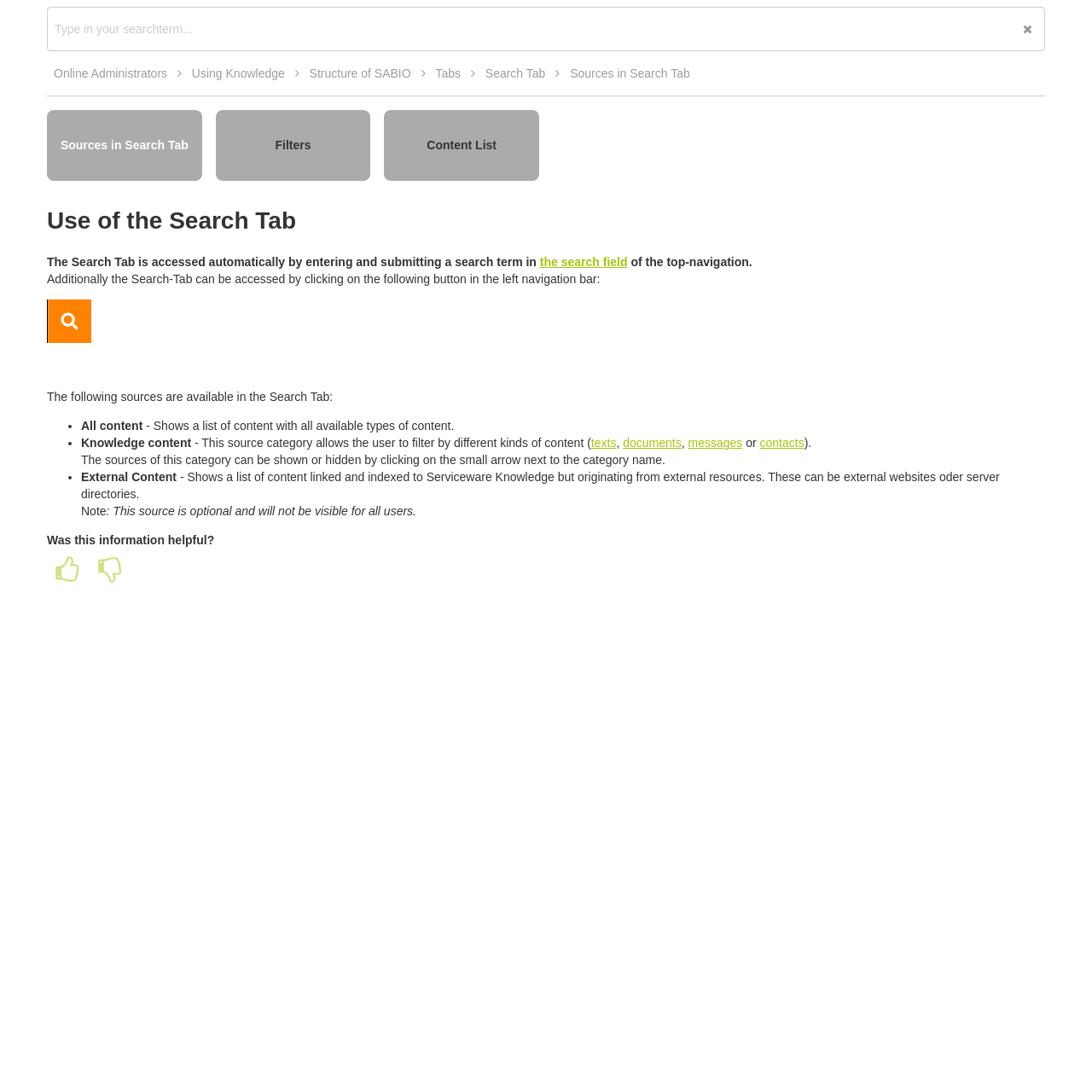Provide the bounding box coordinates, formatted as (top-left x, top-left y, bottom-right x, bottom-right y), with all values being floating point numbers between 0 and 1. Identify the bounding box of the UI element that matches the description: name="q" placeholder="Type in your searchterm..."

[0.043, 0.006, 0.957, 0.047]